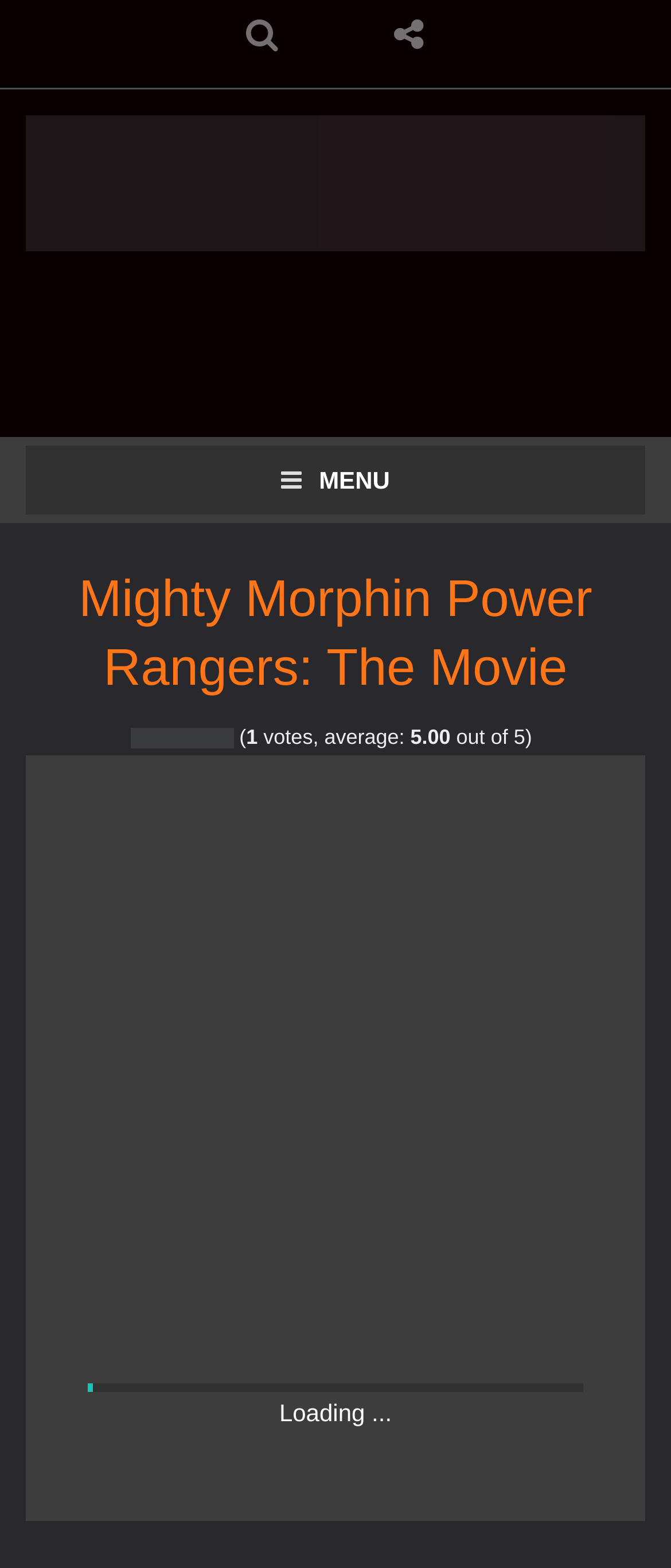What is the platform of the game? Look at the image and give a one-word or short phrase answer.

SEGA Genesis/Megadrive